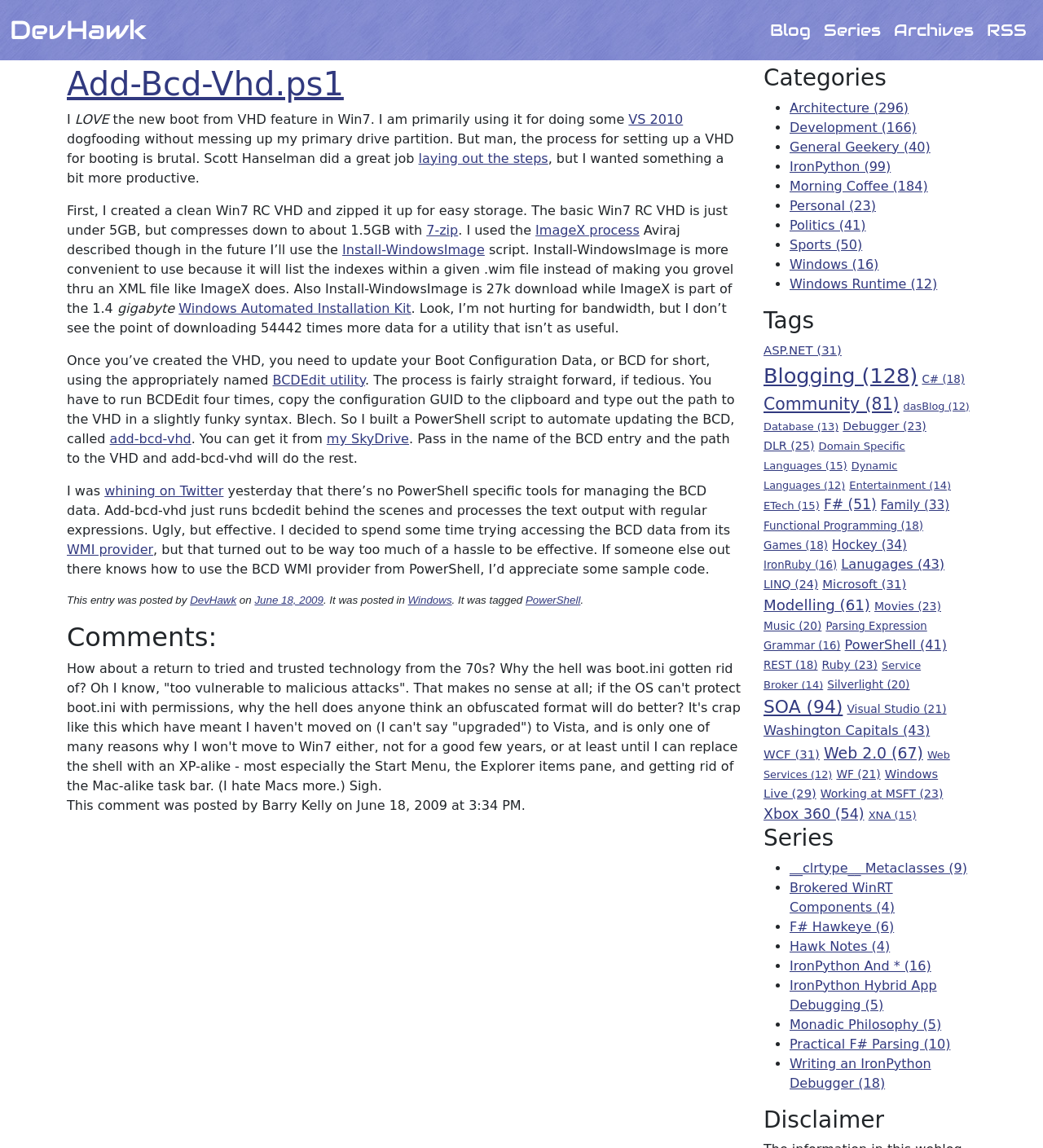What is the category of the blog post?
Please provide a detailed and comprehensive answer to the question.

The category of the blog post is 'Windows' which is mentioned in the link element with bounding box coordinates [0.391, 0.517, 0.433, 0.528].